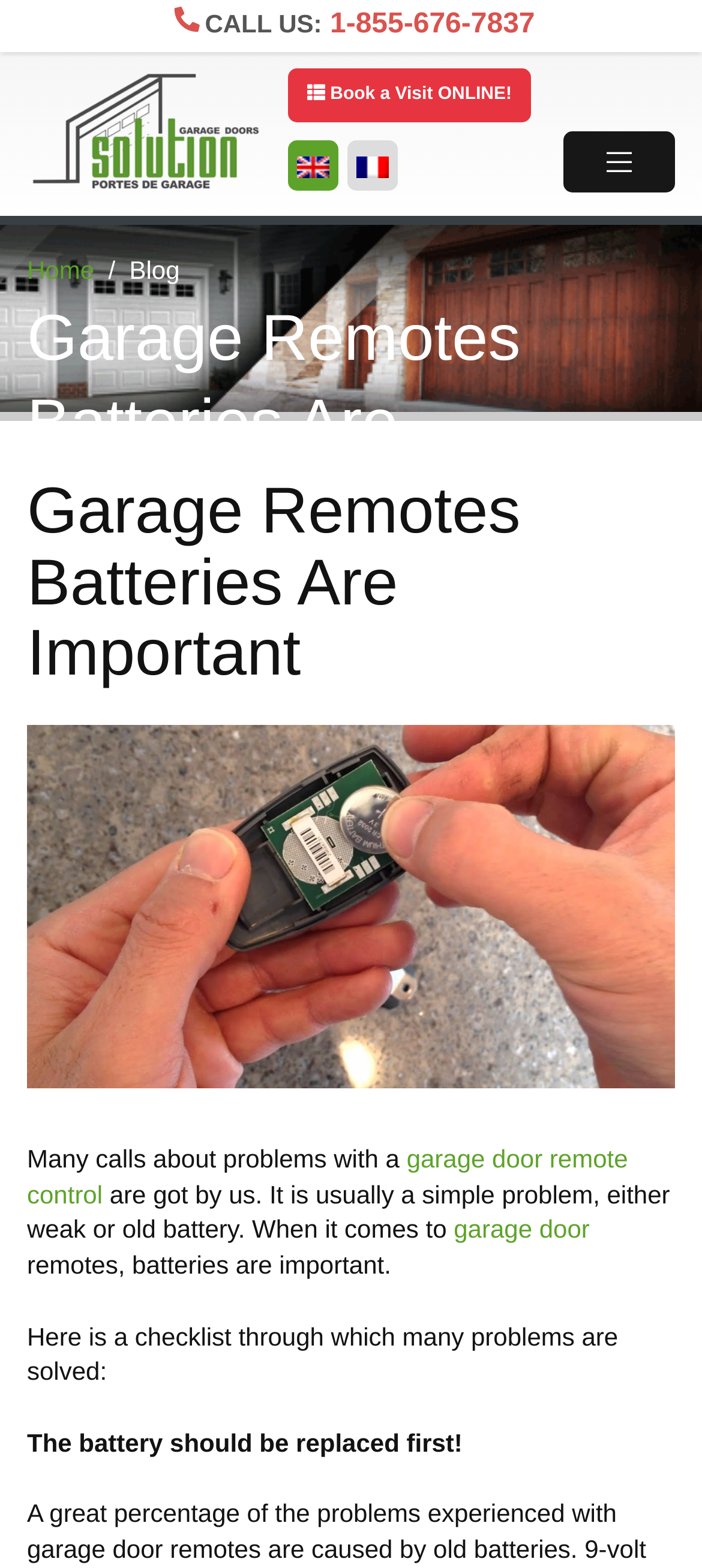Offer a thorough description of the webpage.

The webpage is about garage remotes and batteries, specifically highlighting their importance. At the top left, there is a logo of "Garage Solution Blog" with a link to the blog. Next to it, there is a menu button with an icon. On the top right, there are language options, including English and French, each with a corresponding flag icon.

Below the language options, there is a call-to-action button to book a visit online, accompanied by a phone number to call. The main navigation menu is located below, with links to "Home" and "Blog". 

The main content of the page starts with a heading that reads "Garage Remotes Batteries Are Important". Below the heading, there is a paragraph of text that explains the importance of batteries in garage remotes, mentioning that many problems are caused by weak or old batteries. The text also includes links to "garage door remote control" and "garage door". 

Further down, there is a checklist of solutions to common problems, with the first step being to replace the battery. The text is divided into several paragraphs, making it easy to read and understand. Overall, the webpage provides information and solutions related to garage remotes and batteries.